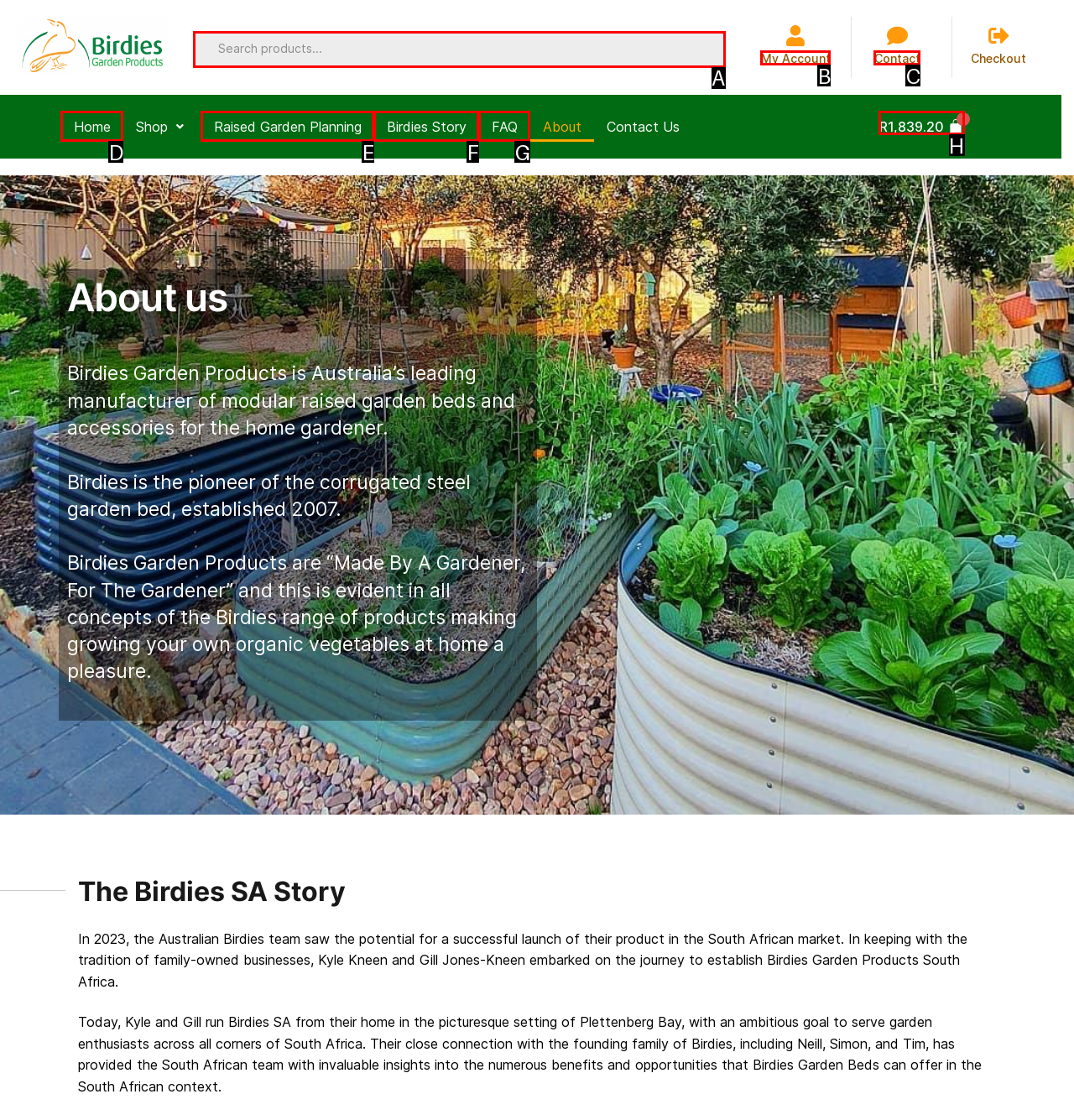Identify the correct UI element to click to achieve the task: Search for products.
Answer with the letter of the appropriate option from the choices given.

A